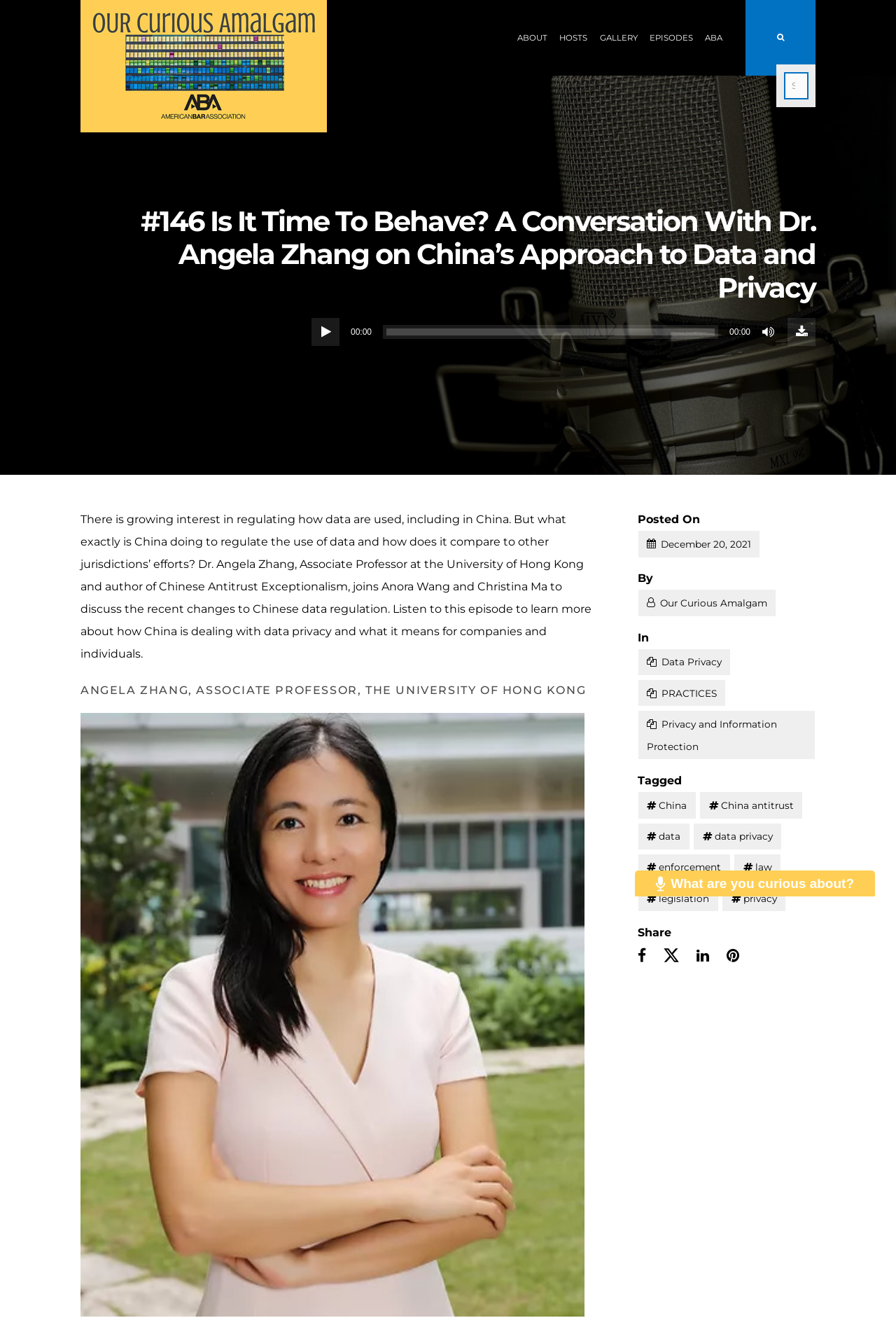Please locate the bounding box coordinates of the element that should be clicked to complete the given instruction: "Play the audio".

[0.348, 0.237, 0.379, 0.258]